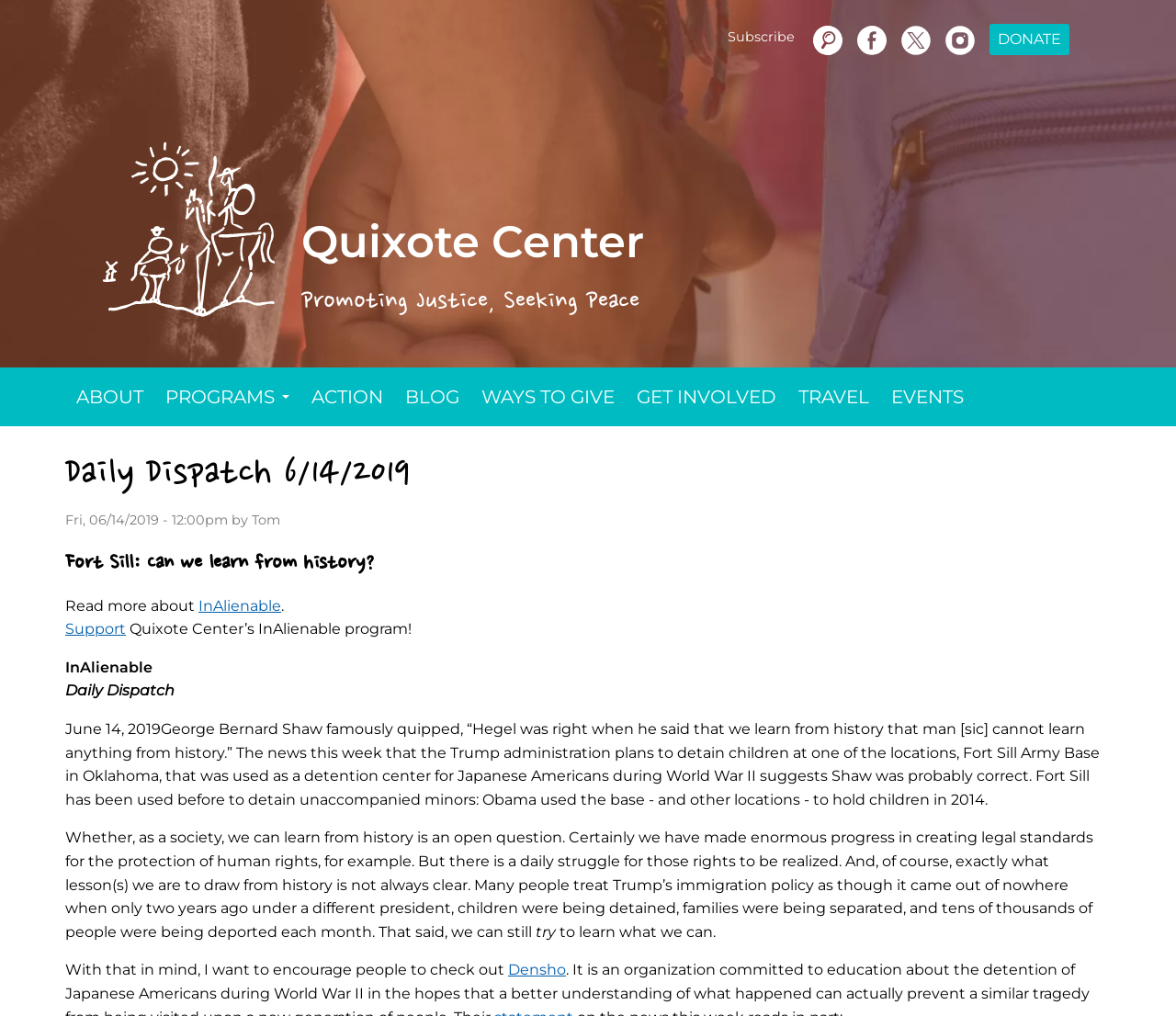Find the bounding box coordinates of the clickable element required to execute the following instruction: "Contact Brunswick location". Provide the coordinates as four float numbers between 0 and 1, i.e., [left, top, right, bottom].

None